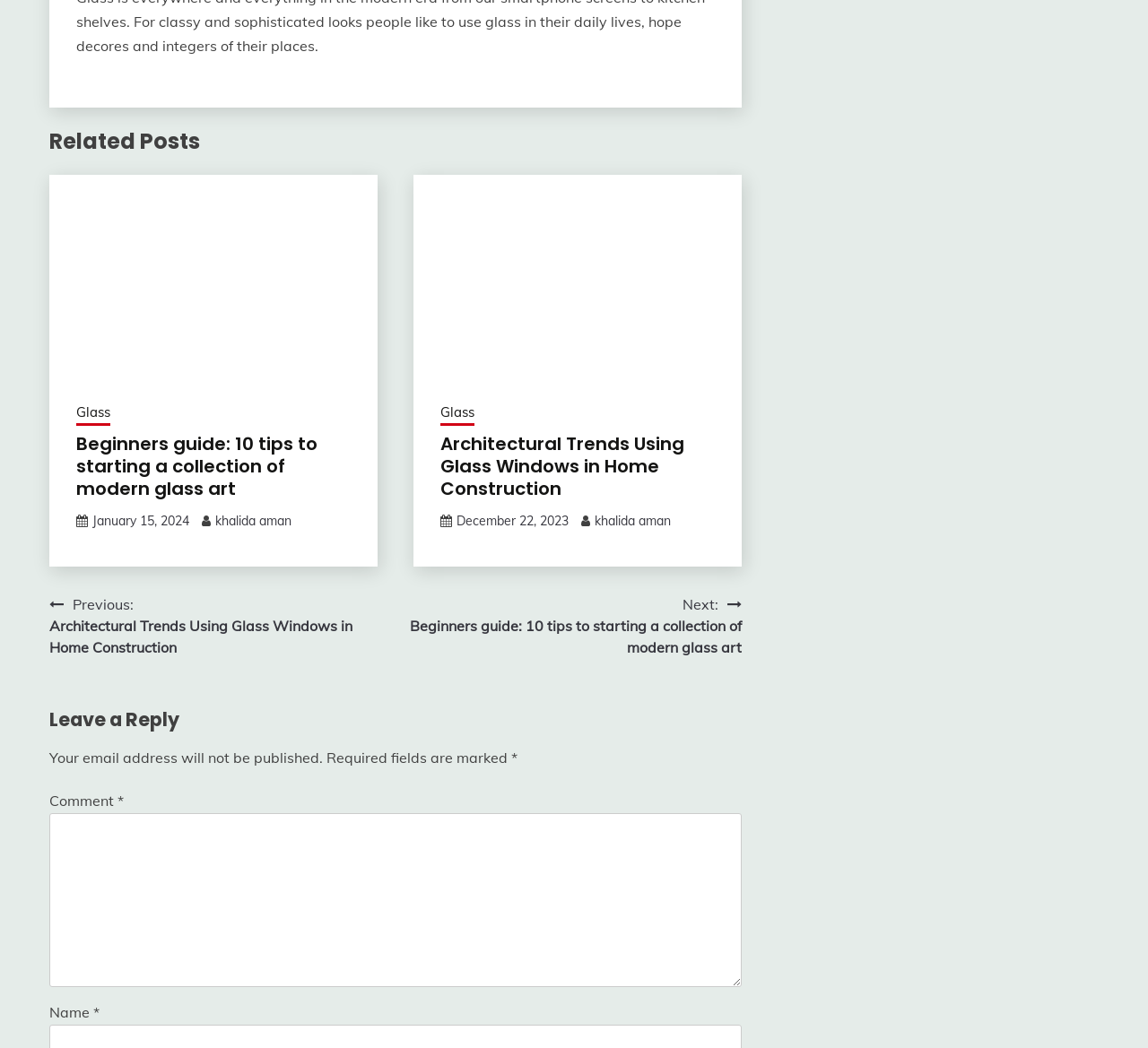Please respond to the question with a concise word or phrase:
What is the author of the posts?

Khalida Aman